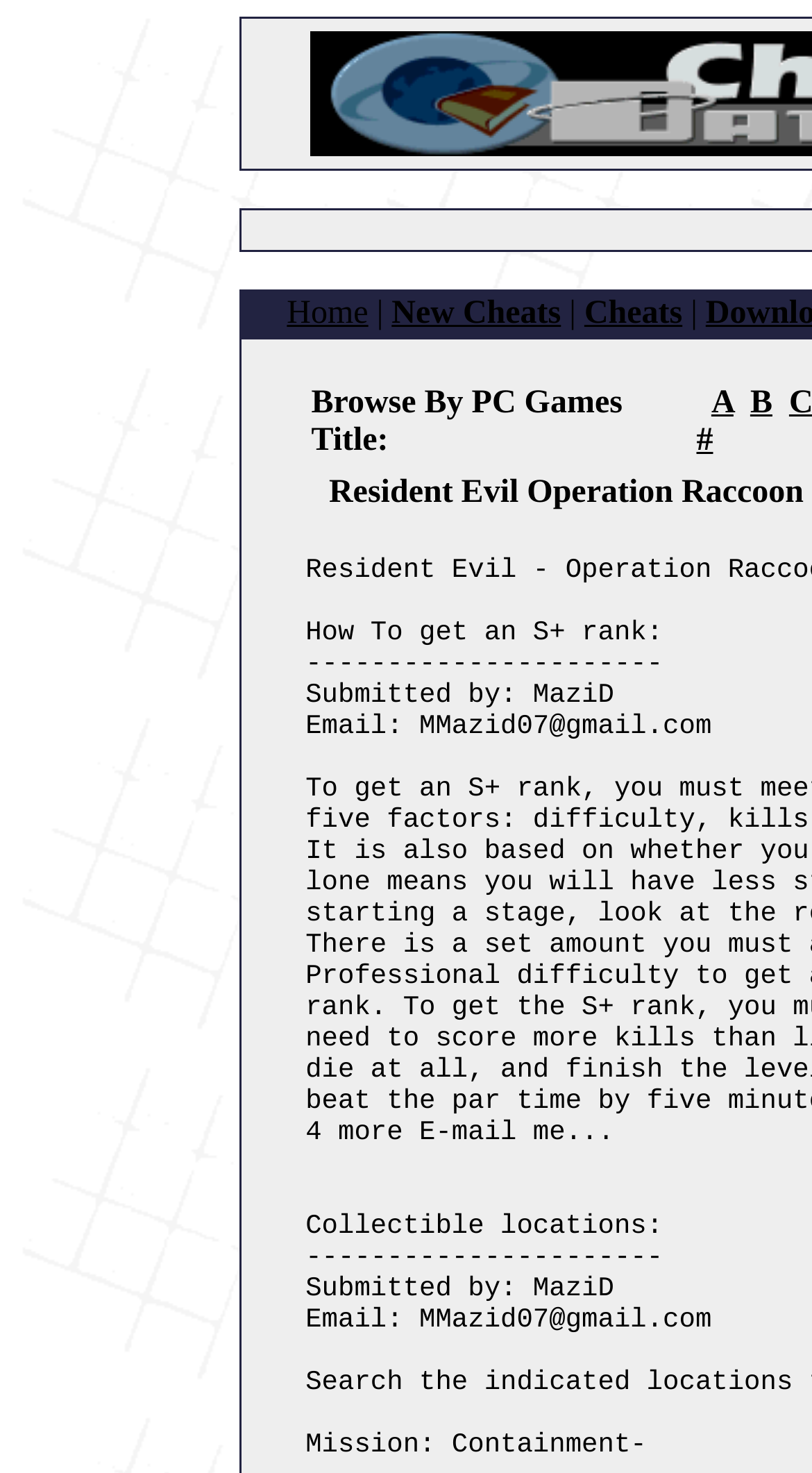Locate the primary headline on the webpage and provide its text.

Resident Evil Operation Raccoon City Cheats Codes